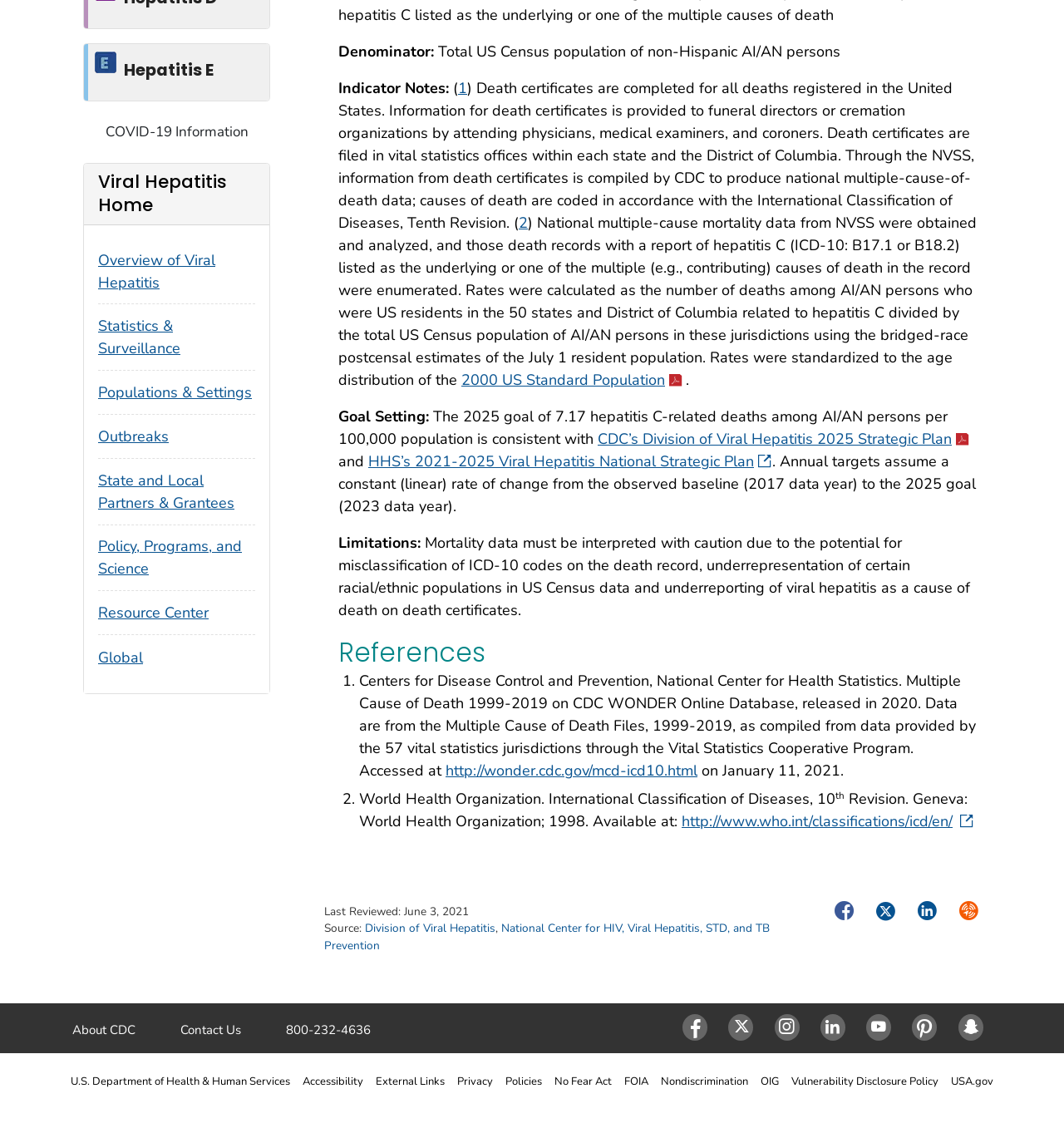Using the elements shown in the image, answer the question comprehensively: What is the goal of 2025 for hepatitis C-related deaths among AI/AN persons per 100,000 population?

The goal is mentioned in the 'Goal Setting' section, which states that the 2025 goal of 7.17 hepatitis C-related deaths among AI/AN persons per 100,000 population is consistent with CDC’s Division of Viral Hepatitis 2025 Strategic Plan and HHS’s 2021-2025 Viral Hepatitis National Strategic Plan.